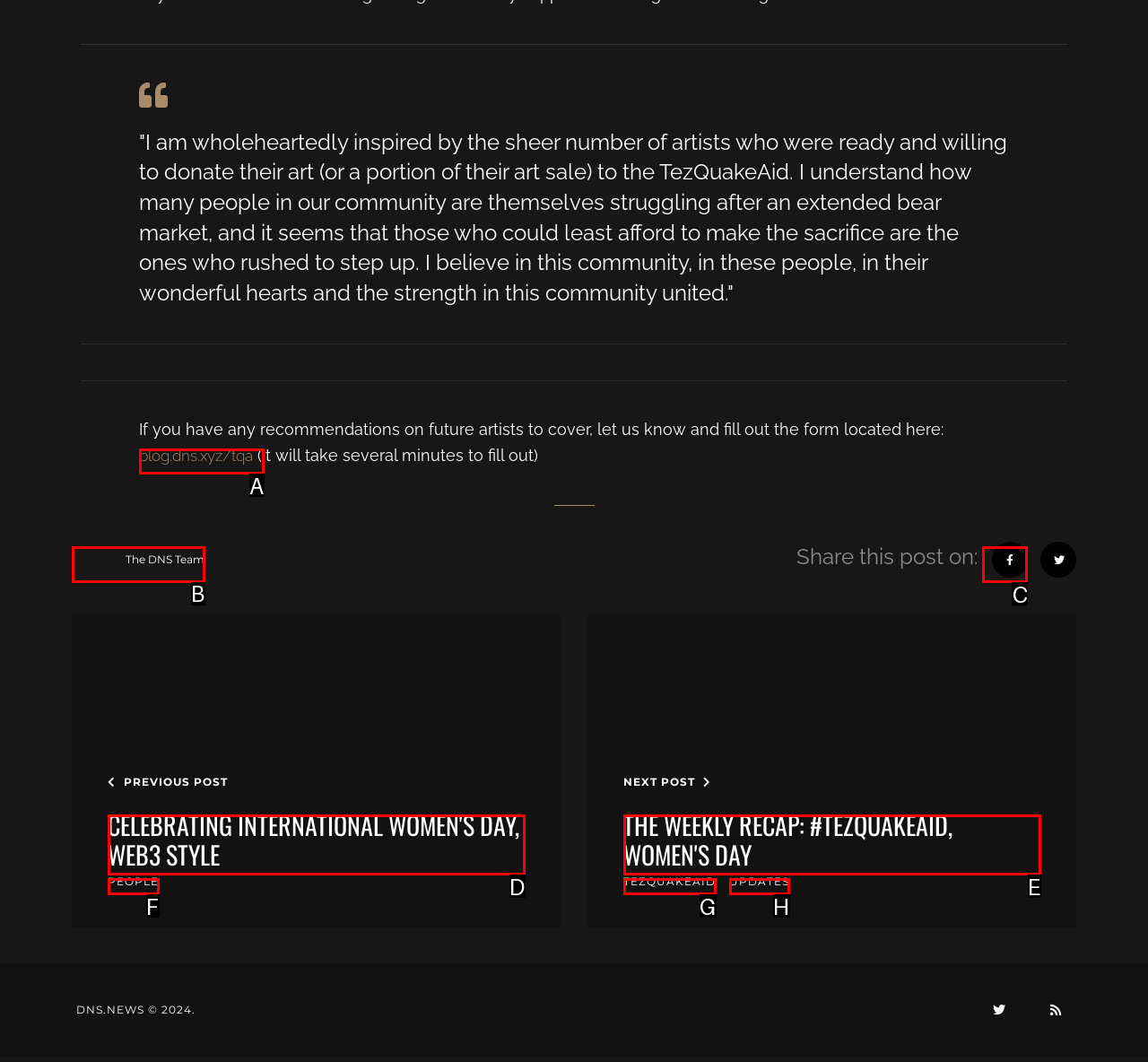Based on the element described as: The DNS Team
Find and respond with the letter of the correct UI element.

B